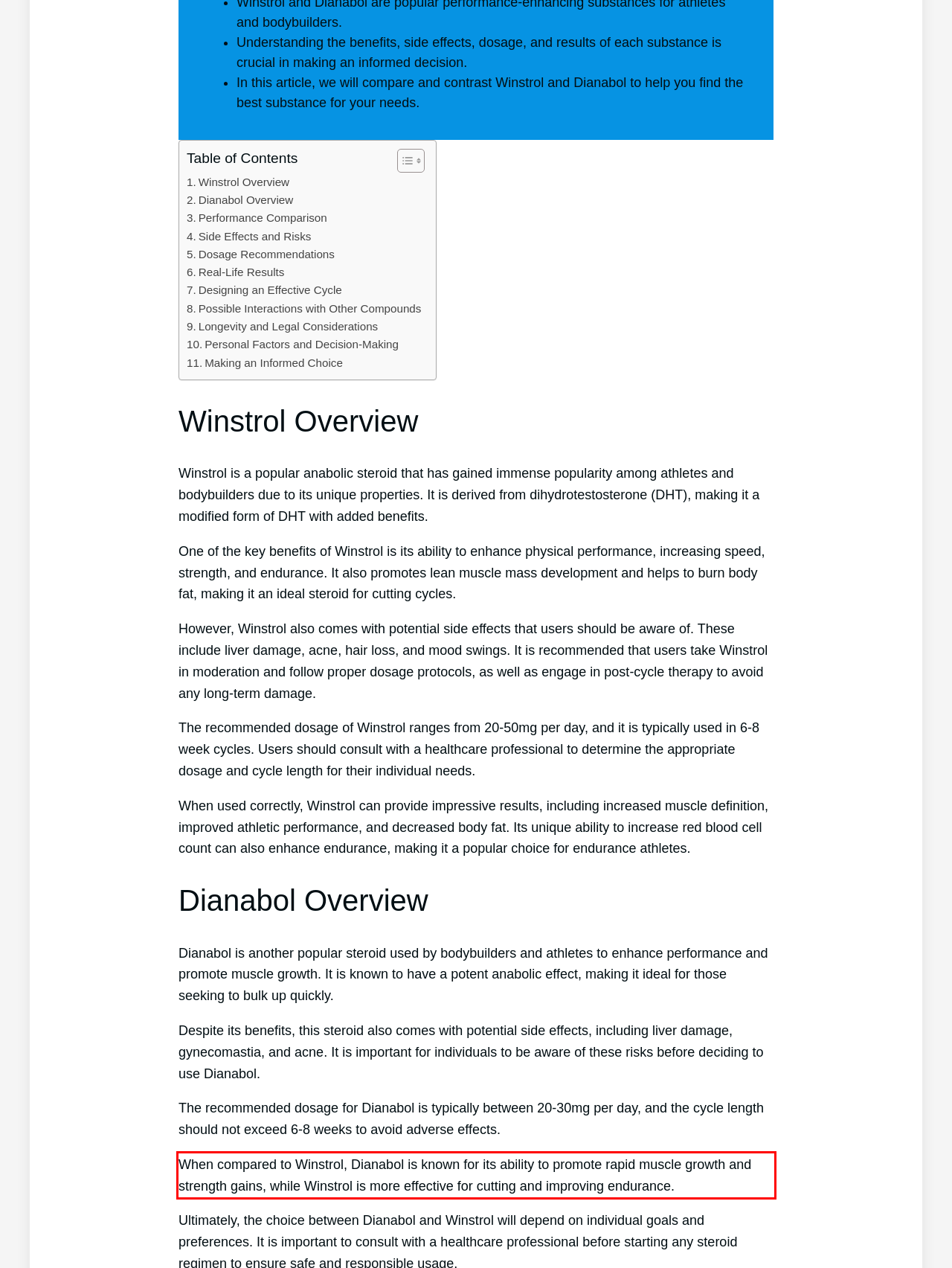You are presented with a webpage screenshot featuring a red bounding box. Perform OCR on the text inside the red bounding box and extract the content.

When compared to Winstrol, Dianabol is known for its ability to promote rapid muscle growth and strength gains, while Winstrol is more effective for cutting and improving endurance.